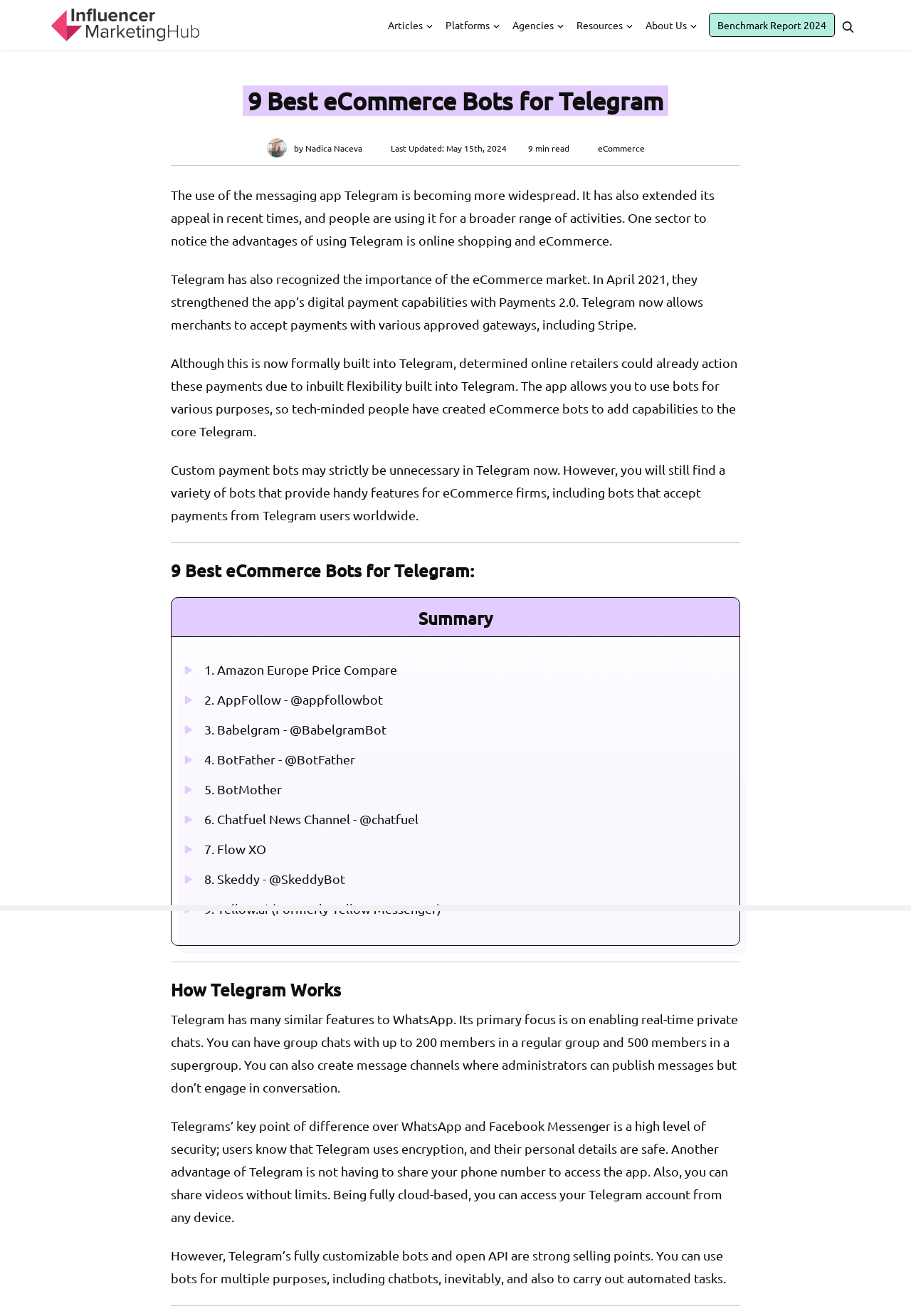Please give the bounding box coordinates of the area that should be clicked to fulfill the following instruction: "Search for something". The coordinates should be in the format of four float numbers from 0 to 1, i.e., [left, top, right, bottom].

[0.916, 0.007, 0.945, 0.031]